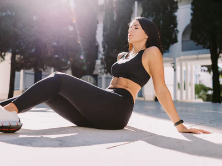What is the woman's posture?
Provide an in-depth answer to the question, covering all aspects.

The woman's posture, with one arm resting on the ground and a serene expression, conveys a sense of peace and contentment, which aligns with the theme of wellness and physical vitality.